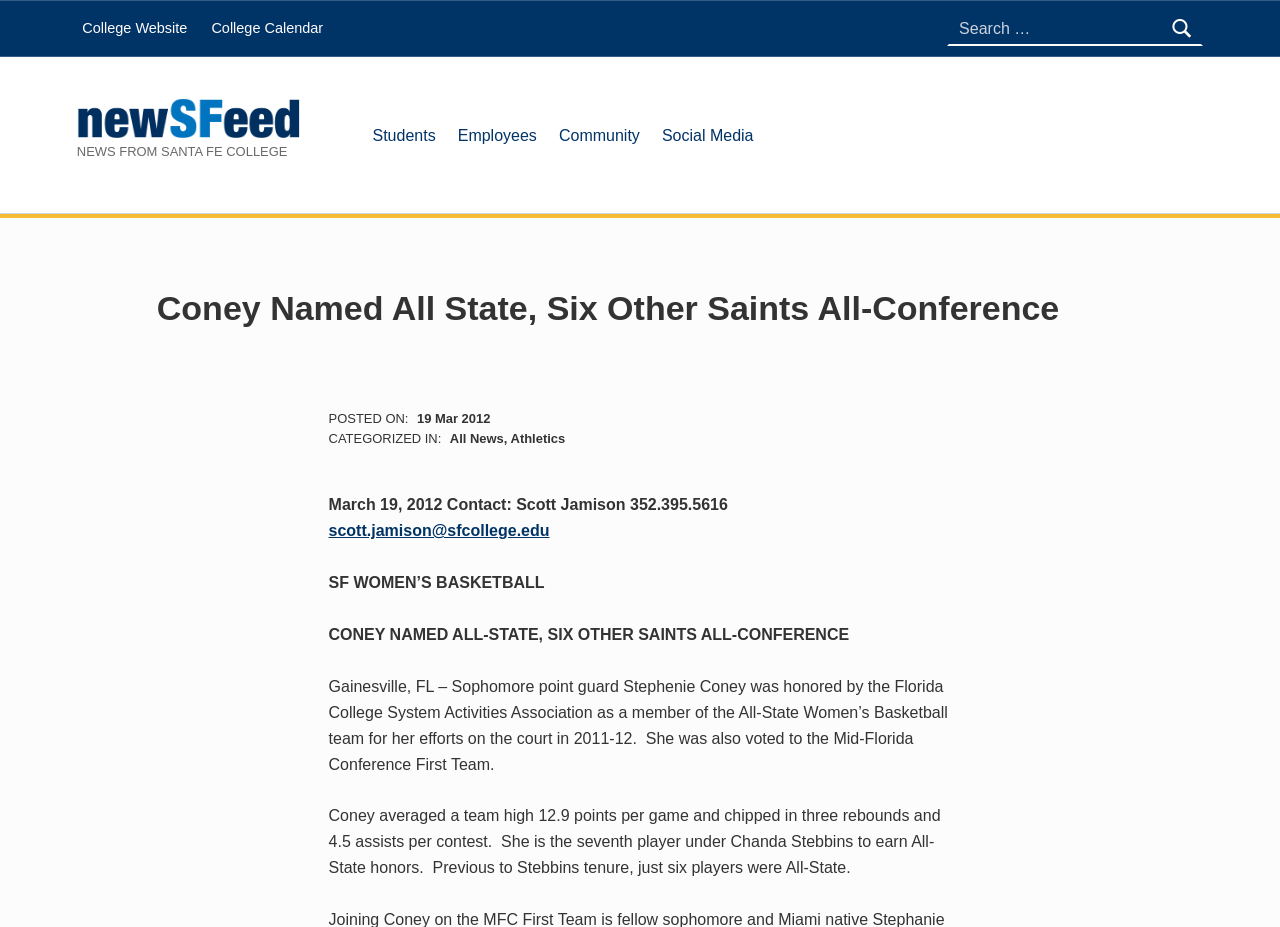Please identify the bounding box coordinates of the element that needs to be clicked to execute the following command: "Search for something". Provide the bounding box using four float numbers between 0 and 1, formatted as [left, top, right, bottom].

[0.74, 0.013, 0.94, 0.049]